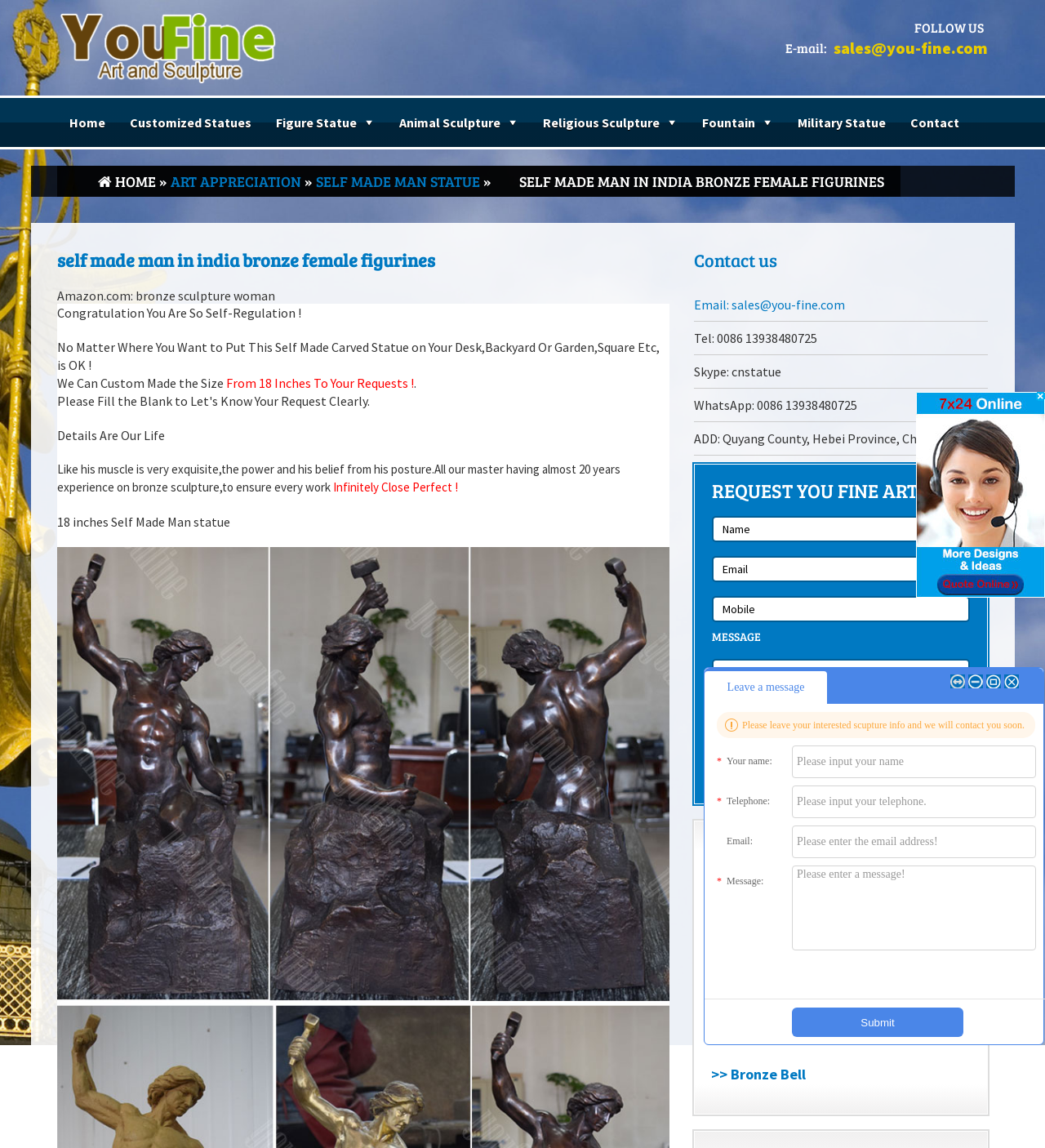Based on the description "value="Submit"", find the bounding box of the specified UI element.

[0.682, 0.65, 0.928, 0.686]